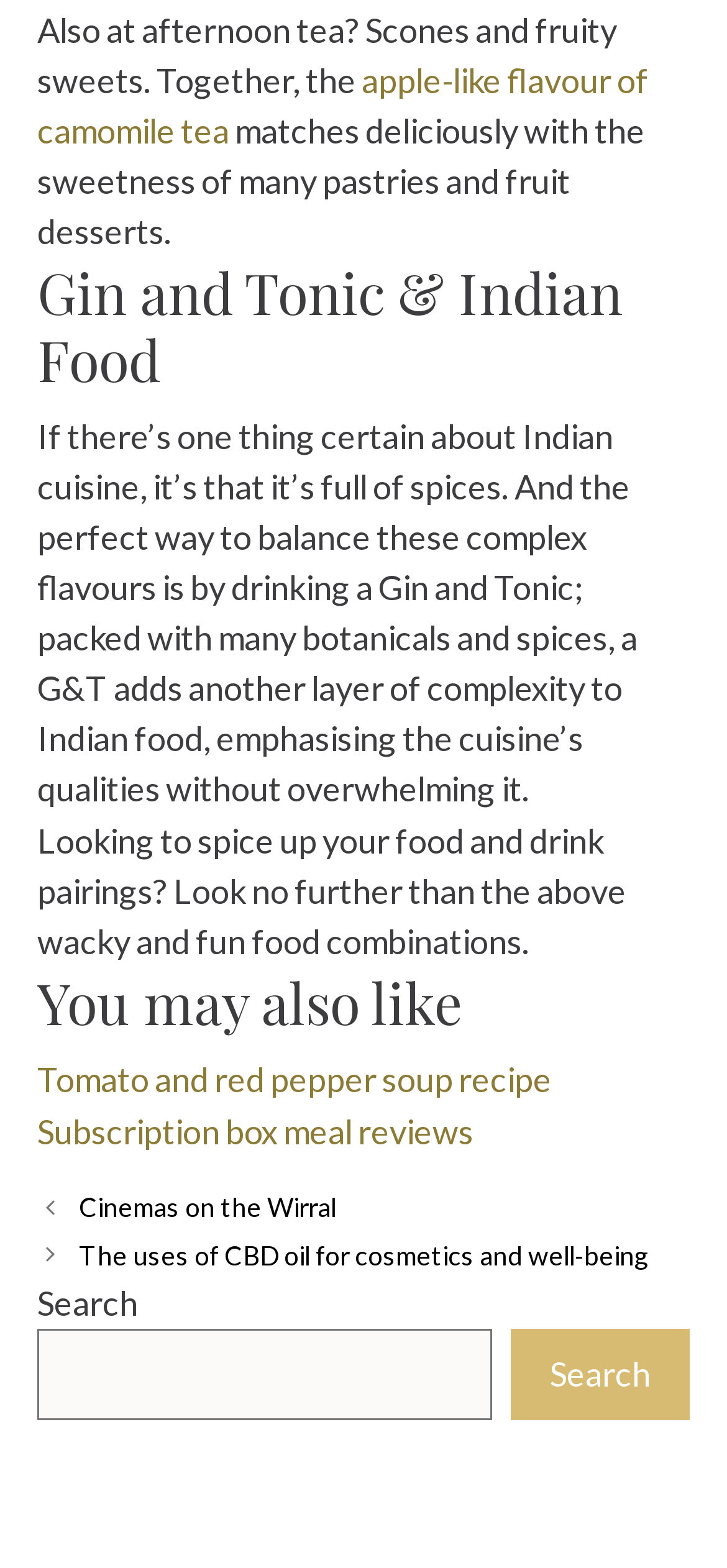Find the bounding box coordinates for the HTML element described in this sentence: "apple-like flavour of camomile tea". Provide the coordinates as four float numbers between 0 and 1, in the format [left, top, right, bottom].

[0.051, 0.039, 0.892, 0.097]